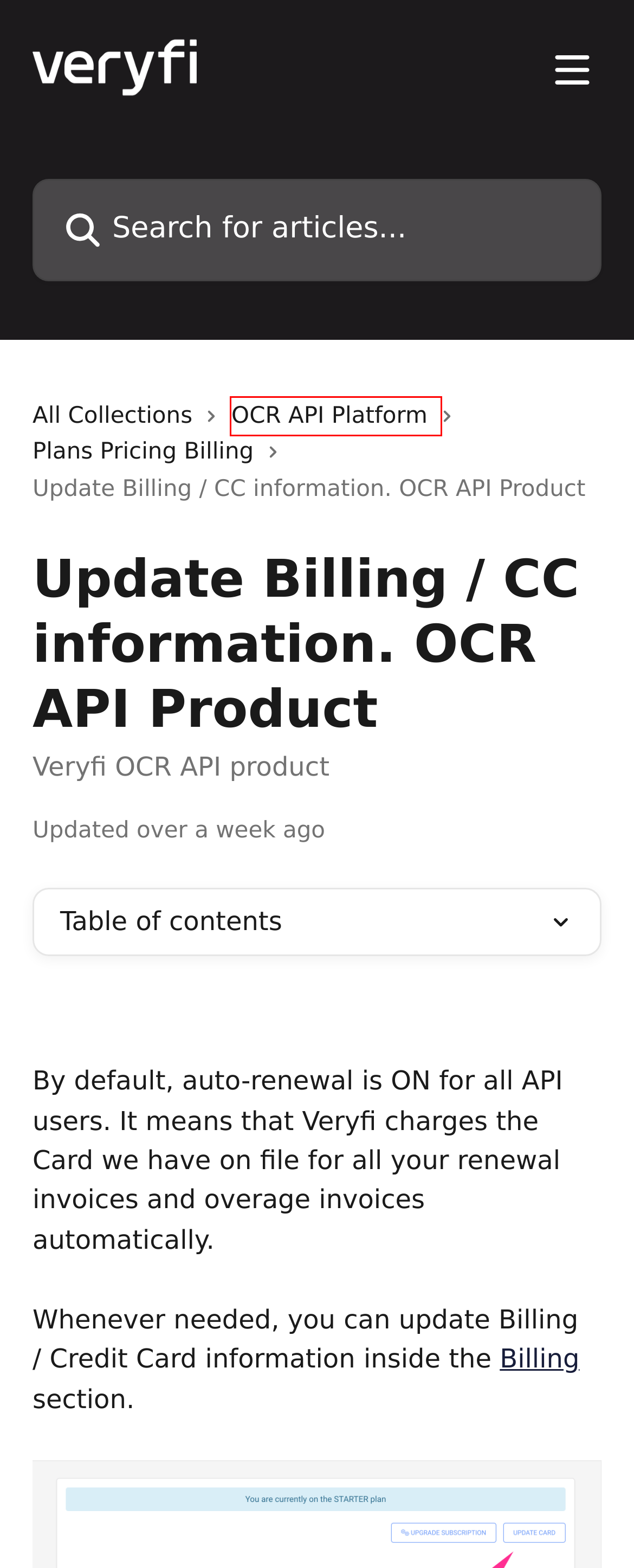Look at the screenshot of a webpage, where a red bounding box highlights an element. Select the best description that matches the new webpage after clicking the highlighted element. Here are the candidates:
A. Veryfi » OCR API for Invoice & Receipt Data Extraction (Recommended)‎
B. What are the Plans & Prices for OCR API? | Veryfi, Inc. Help Center
C. Login - Veryfi Hub
D. C# SDK: for Veryfi OCR API | Veryfi, Inc. Help Center
E. Plans Pricing Billing | Veryfi, Inc. Help Center
F. Dart SDK: for Veryfi OCR API | Veryfi, Inc. Help Center
G. Resources » Veryfi
H. OCR API Platform  | Veryfi, Inc. Help Center

H